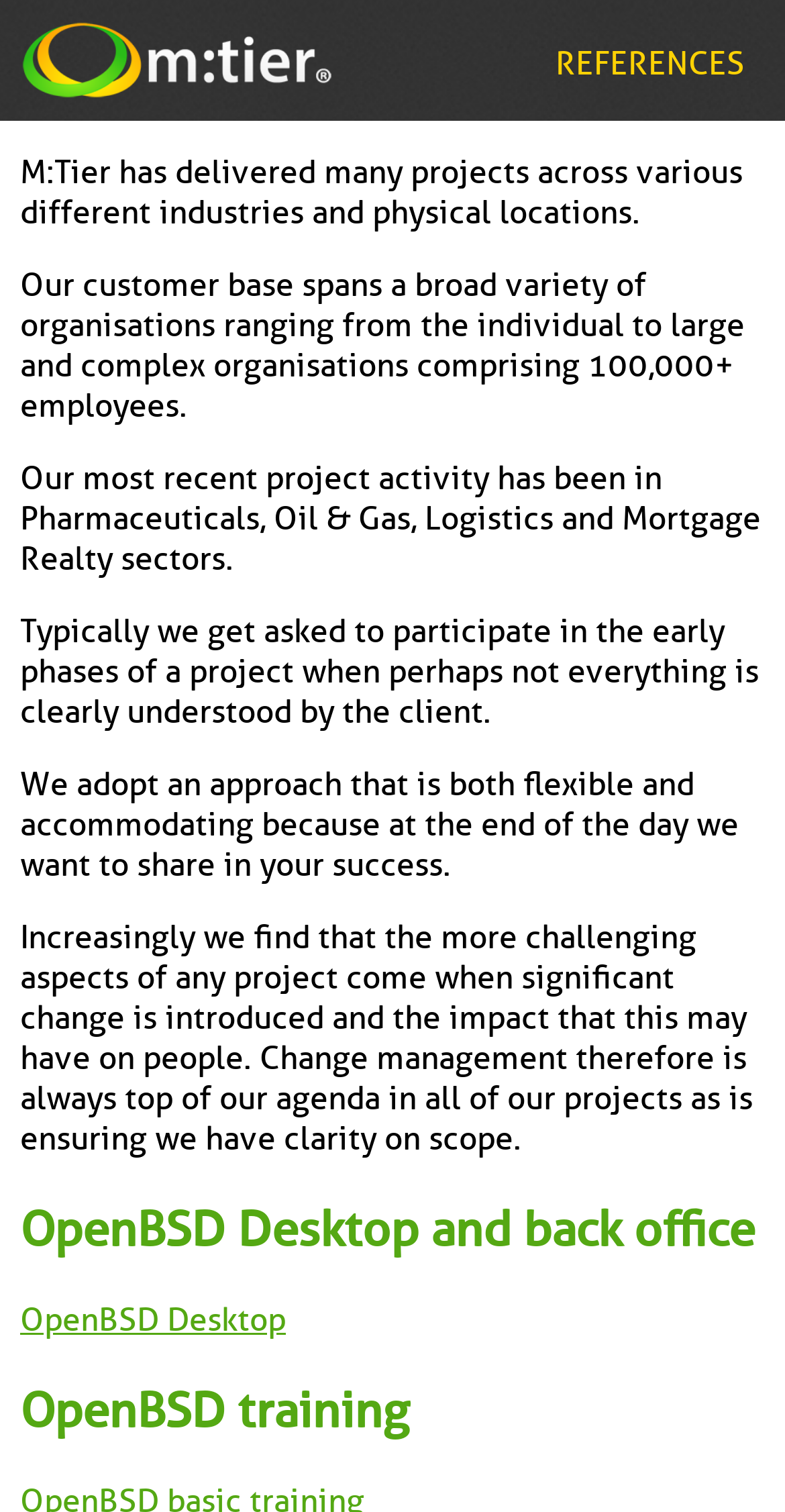What is the topic of the heading that comes after 'REFERENCES'?
Using the screenshot, give a one-word or short phrase answer.

OpenBSD Desktop and back office